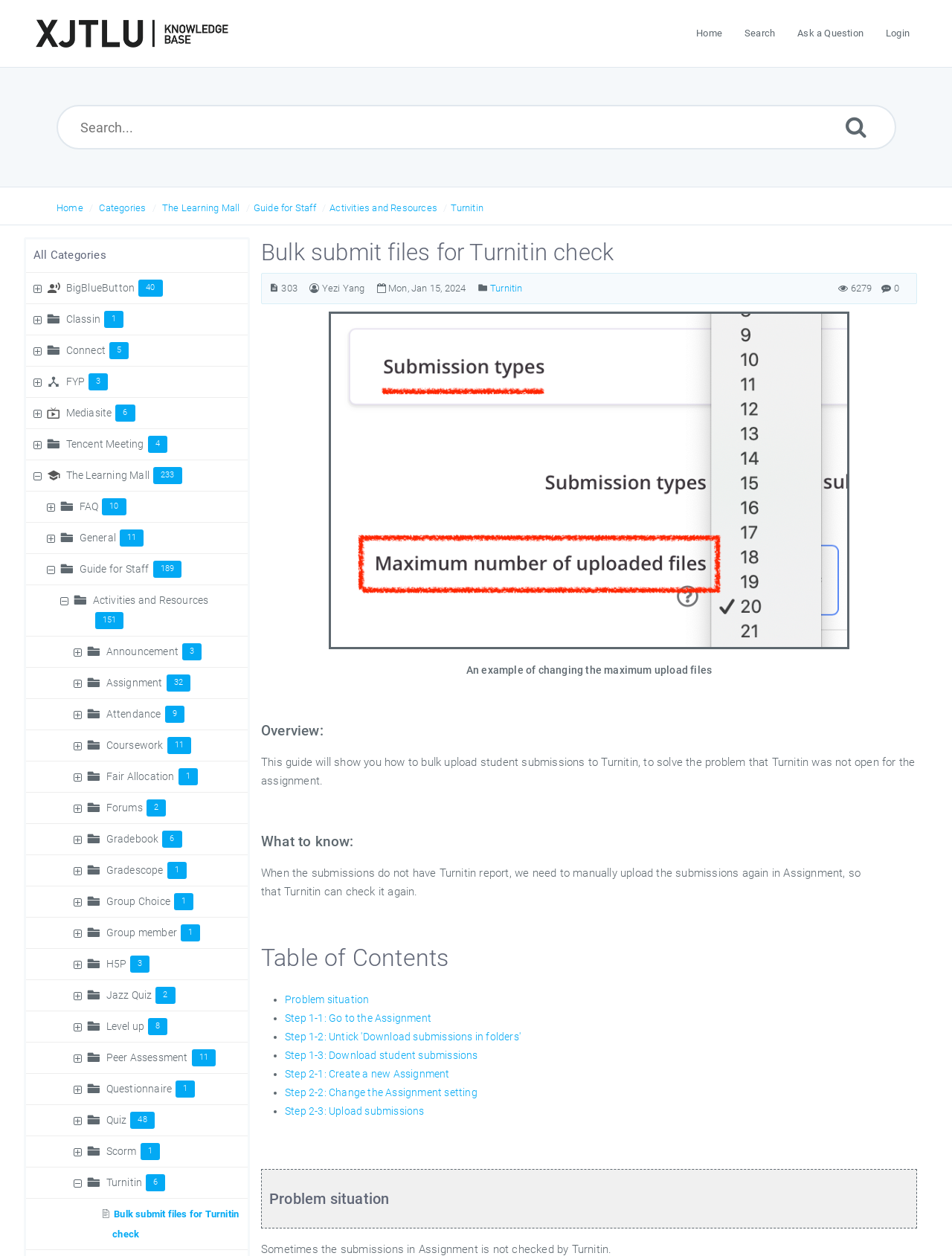Locate the bounding box coordinates of the clickable area to execute the instruction: "Click the 'Login' link". Provide the coordinates as four float numbers between 0 and 1, represented as [left, top, right, bottom].

[0.923, 0.0, 0.963, 0.053]